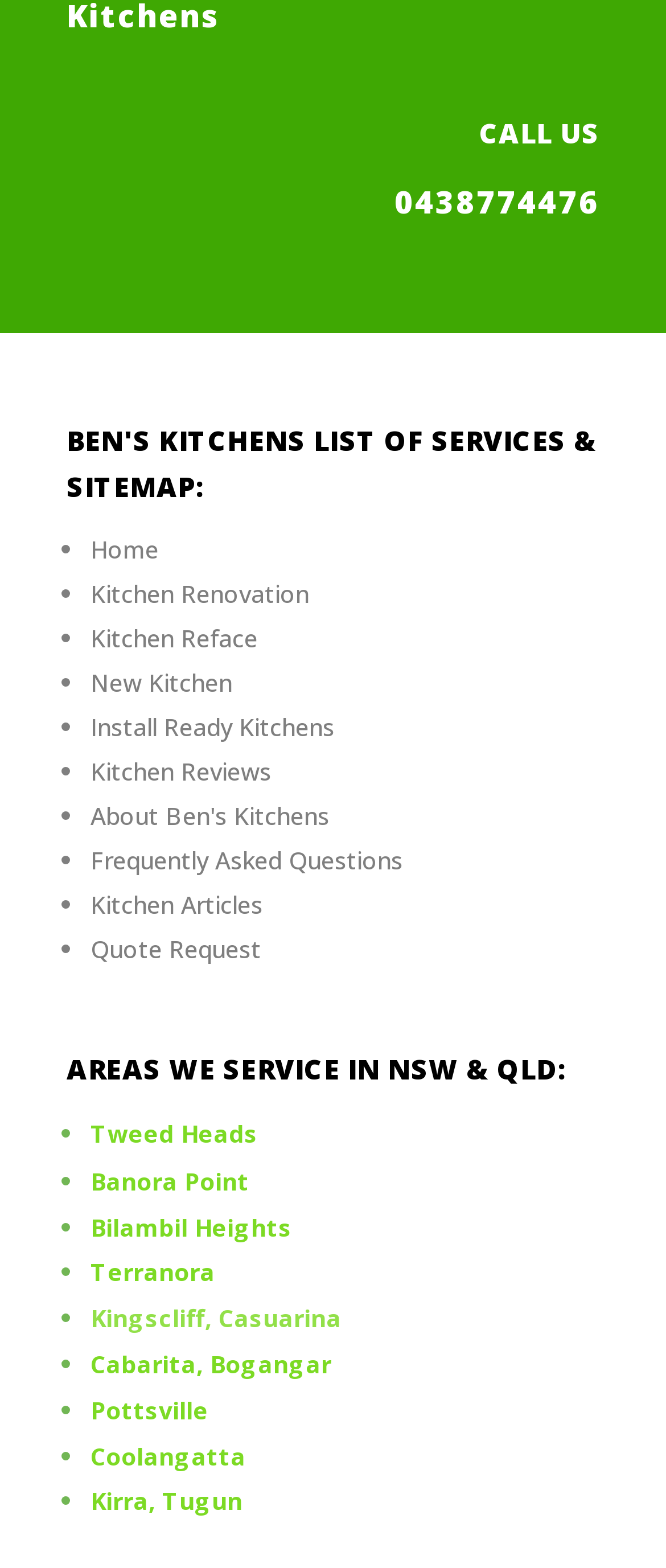Analyze the image and answer the question with as much detail as possible: 
What is the purpose of the list of services?

The purpose of the list of services is to provide a way for users to navigate to specific pages related to each service, such as kitchen renovation or kitchen refacing. This allows users to easily access information about each service offered by Ben's Kitchens.